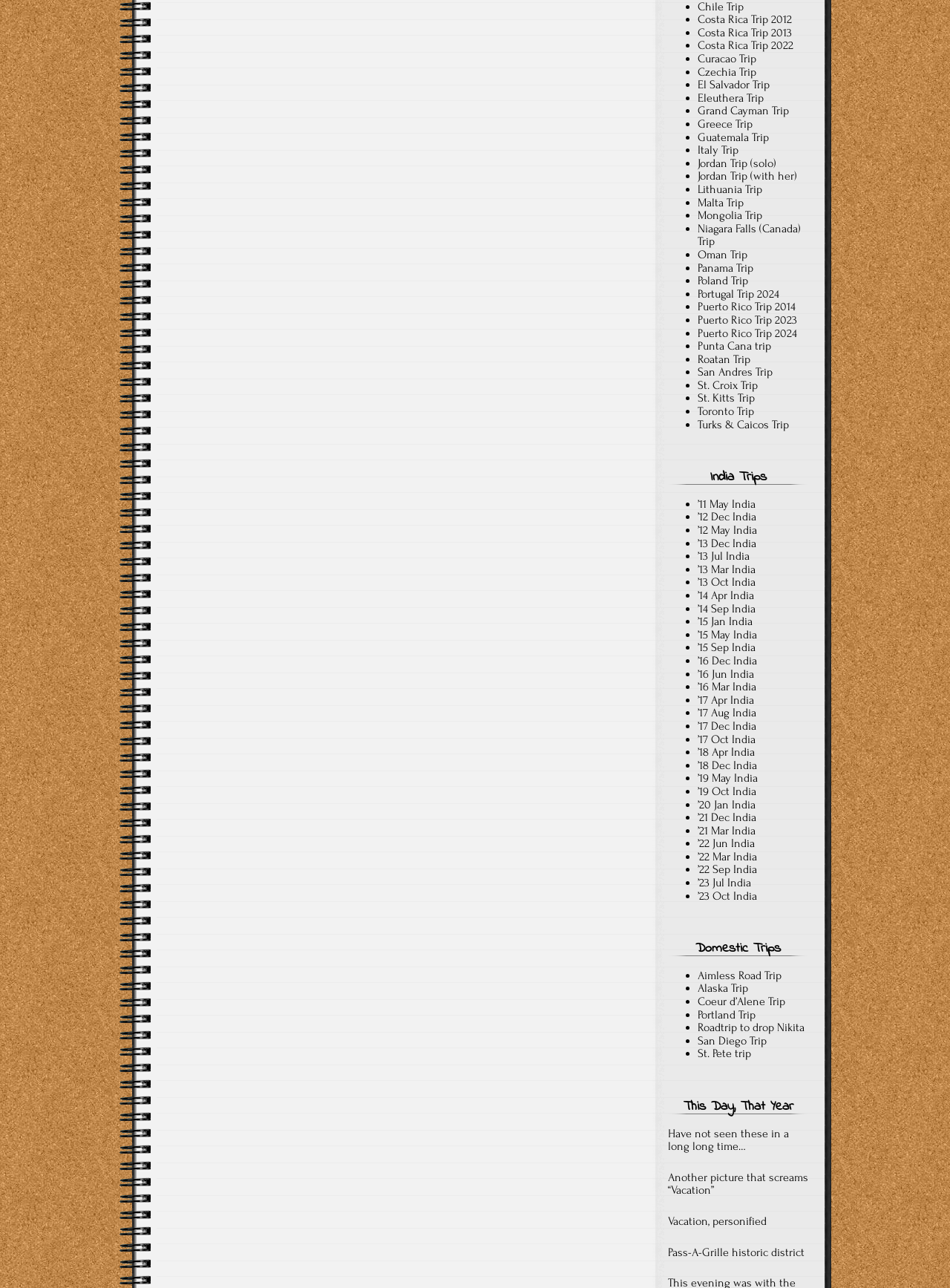Find the bounding box coordinates corresponding to the UI element with the description: "forgot your store". The coordinates should be formatted as [left, top, right, bottom], with values as floats between 0 and 1.

None